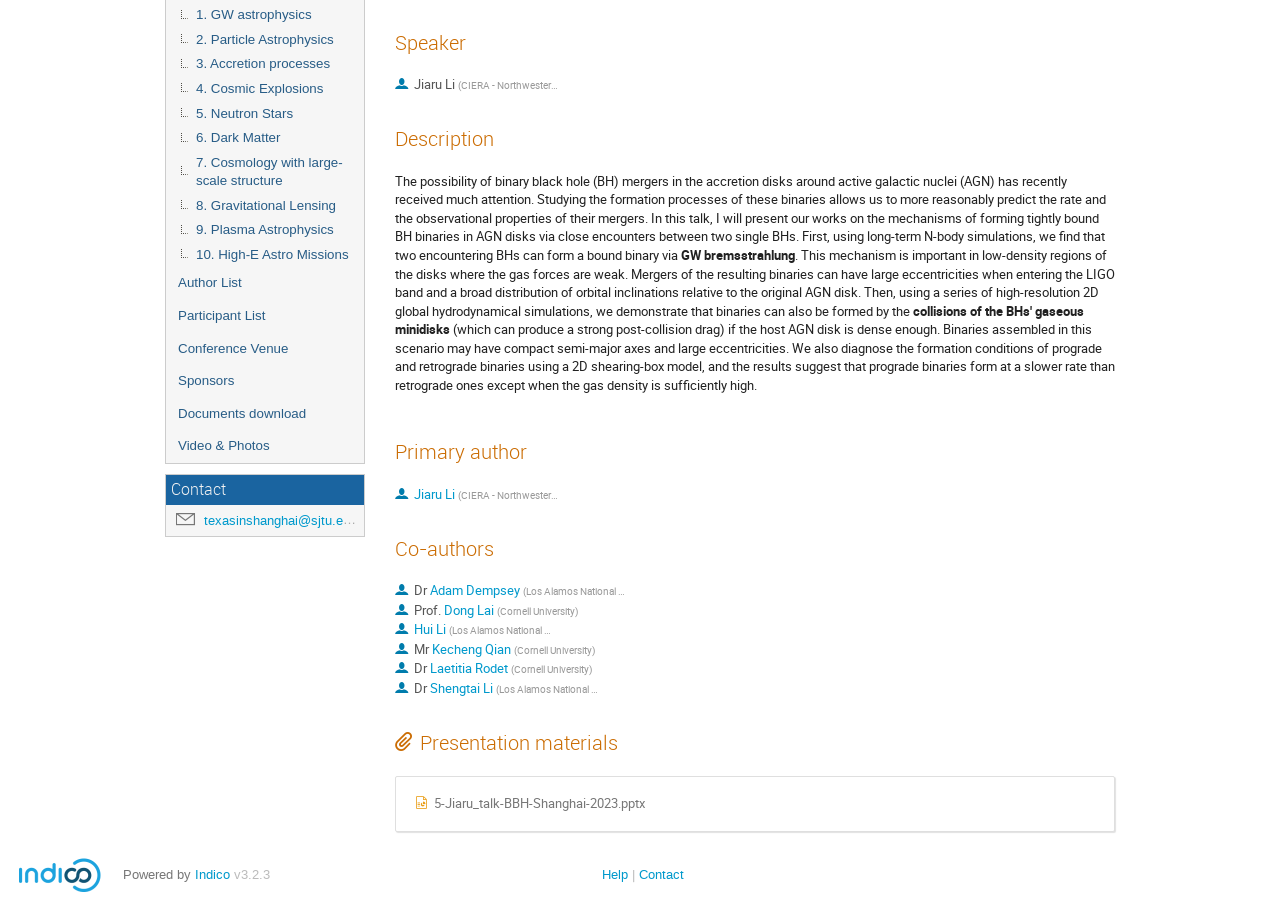From the screenshot, find the bounding box of the UI element matching this description: "Sponsors". Supply the bounding box coordinates in the form [left, top, right, bottom], each a float between 0 and 1.

[0.13, 0.398, 0.284, 0.433]